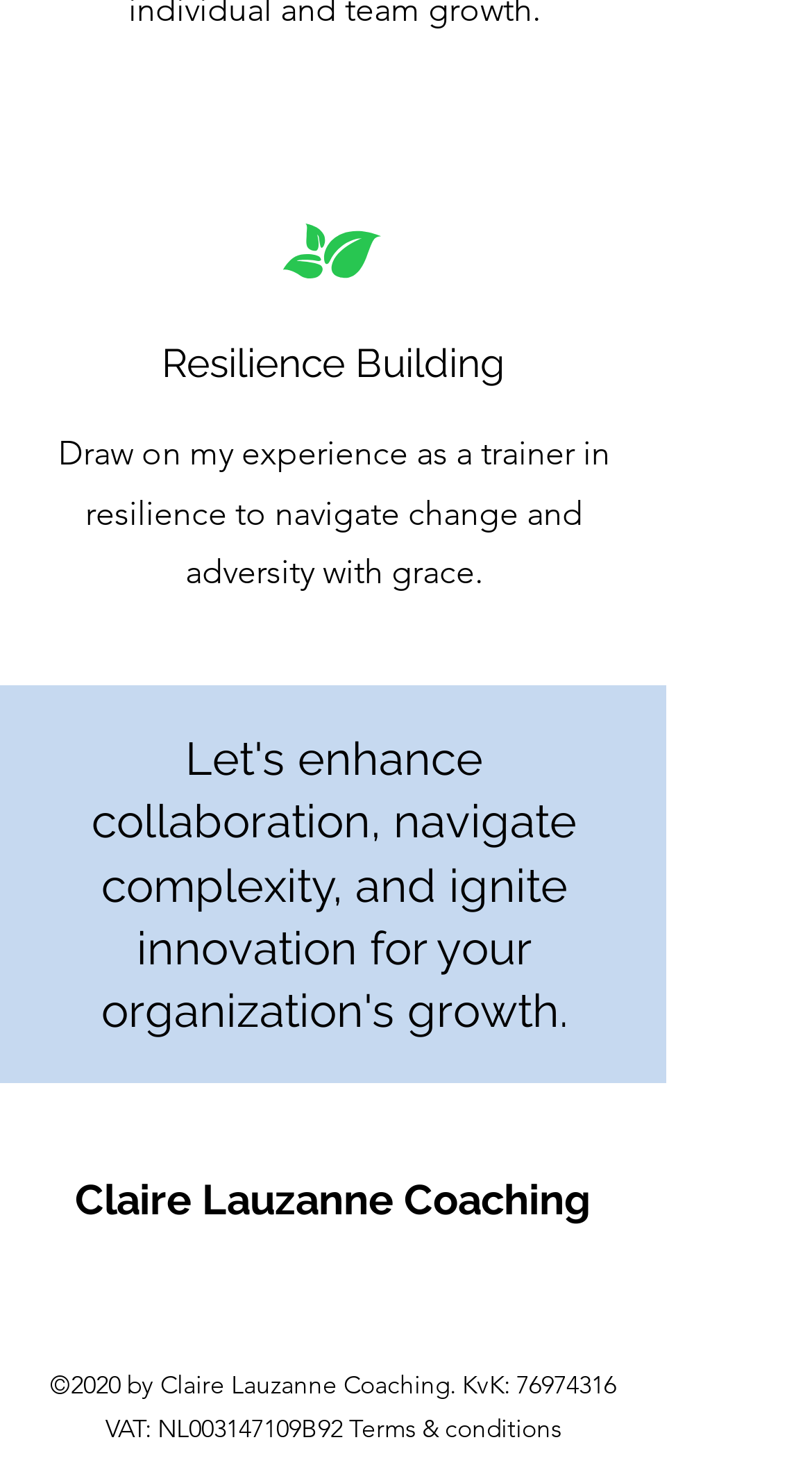What is the name of the coaching service?
Please use the visual content to give a single word or phrase answer.

Claire Lauzanne Coaching